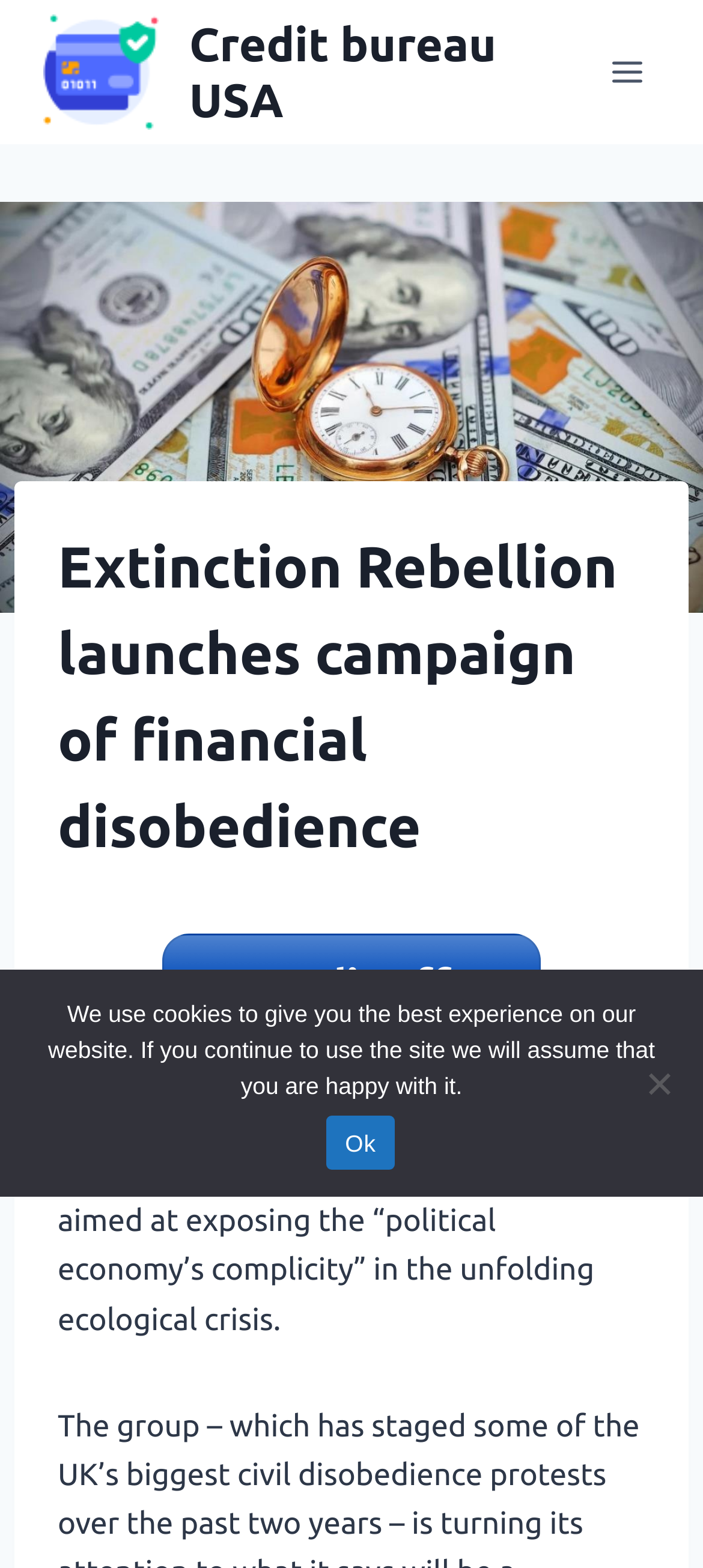Articulate a detailed summary of the webpage's content and design.

The webpage is about Extinction Rebellion's campaign of financial civil disobedience, with a focus on exposing the political economy's role in the ecological crisis. 

At the top left of the page, there is a link to "Credit bureau USA" accompanied by a small image with the same name. To the right of this link, there is a button to open a menu. 

Below the top section, there is a header area that spans most of the page's width. Within this header, the main title "Extinction Rebellion launches campaign of financial disobedience" is prominently displayed. 

Underneath the header, there is a link to "Credit offers" on the left, and a paragraph of text on the right that summarizes the campaign's goal. The text explains that Extinction Rebellion is launching a campaign of financial civil disobedience to expose the political economy's complicity in the ecological crisis.

At the bottom of the page, there is a cookie notice dialog that is not currently in focus. The dialog contains a message explaining the website's use of cookies, along with an "Ok" button to acknowledge the notice. There is also a "Нет" (meaning "No" in Russian) element, but its purpose is unclear.